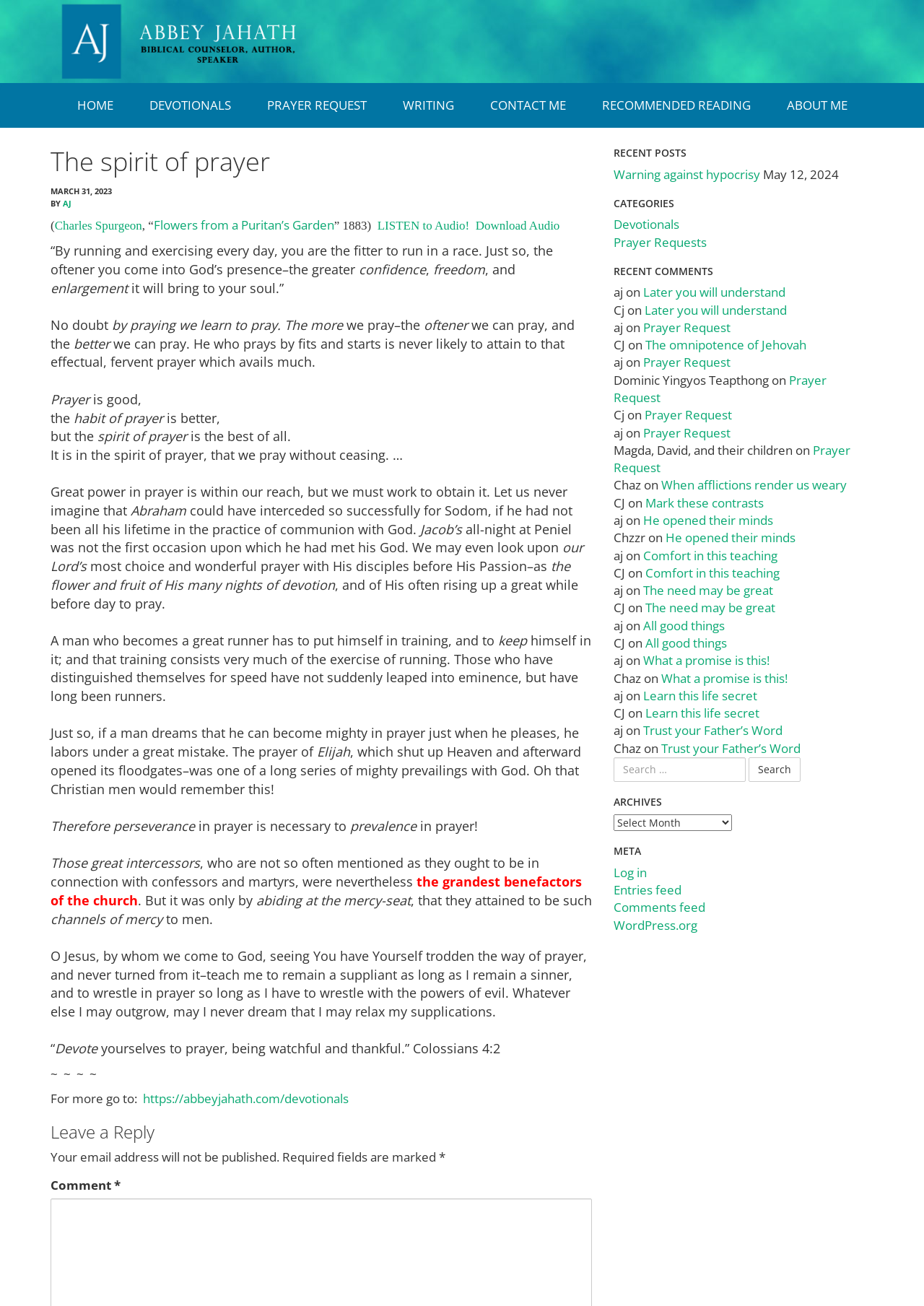Answer the question with a single word or phrase: 
Who is mentioned as an example of a great intercessor?

Elijah